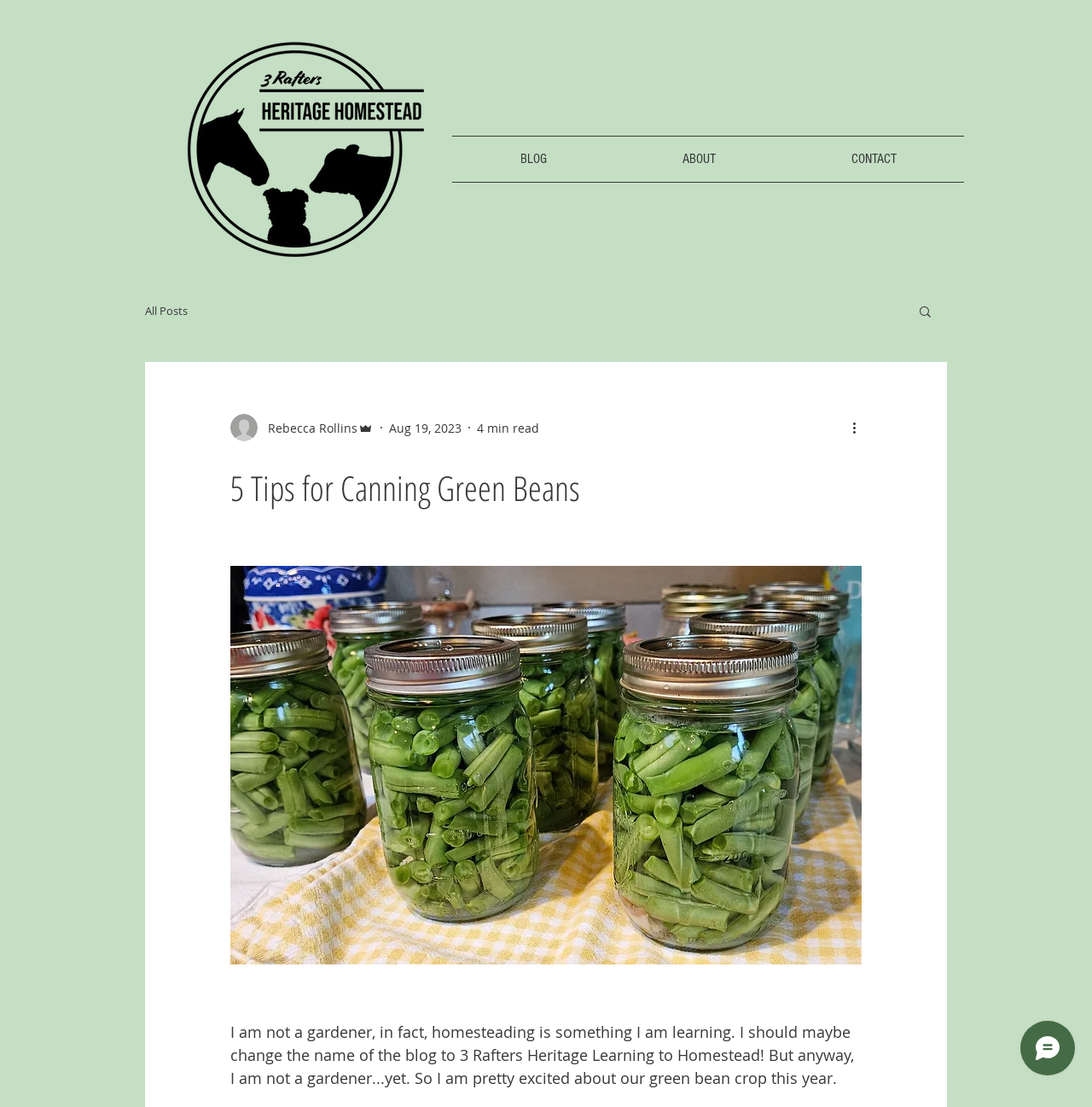Locate the bounding box of the UI element with the following description: "All Posts".

[0.133, 0.274, 0.172, 0.288]